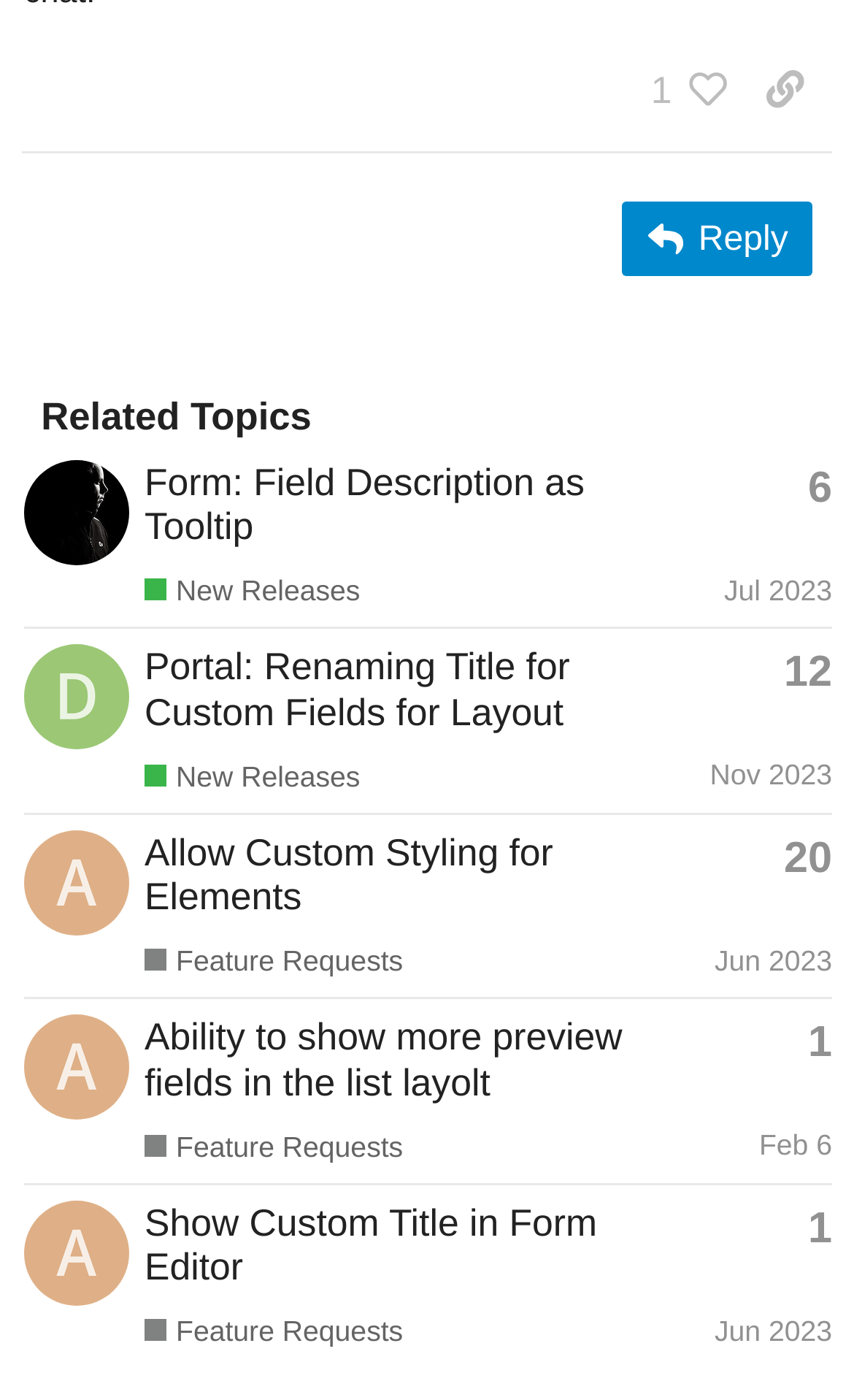Specify the bounding box coordinates of the area to click in order to execute this command: 'View Albie_on_tour's profile'. The coordinates should consist of four float numbers ranging from 0 to 1, and should be formatted as [left, top, right, bottom].

[0.028, 0.351, 0.151, 0.378]